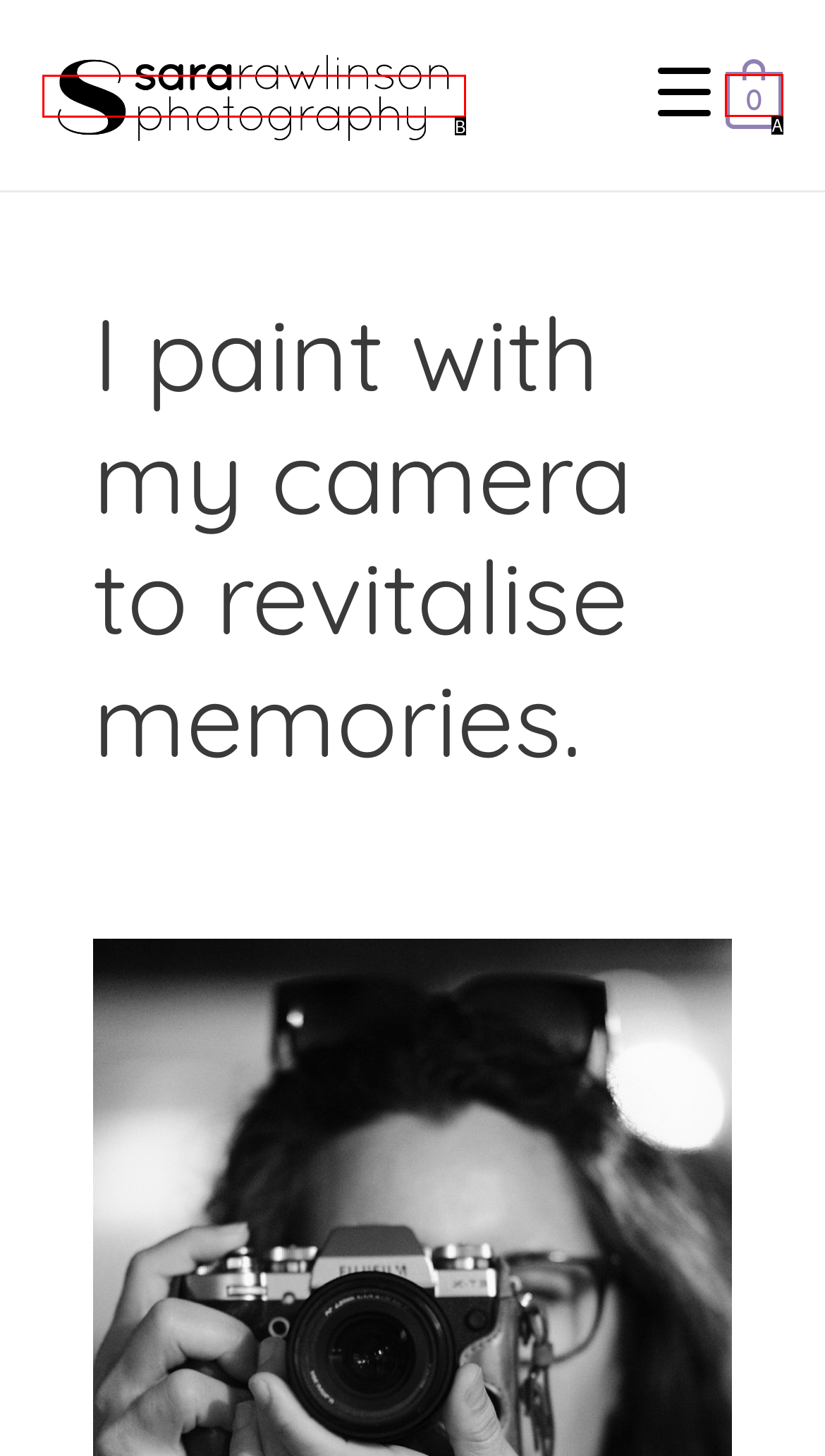Determine the HTML element that best aligns with the description: 0
Answer with the appropriate letter from the listed options.

A